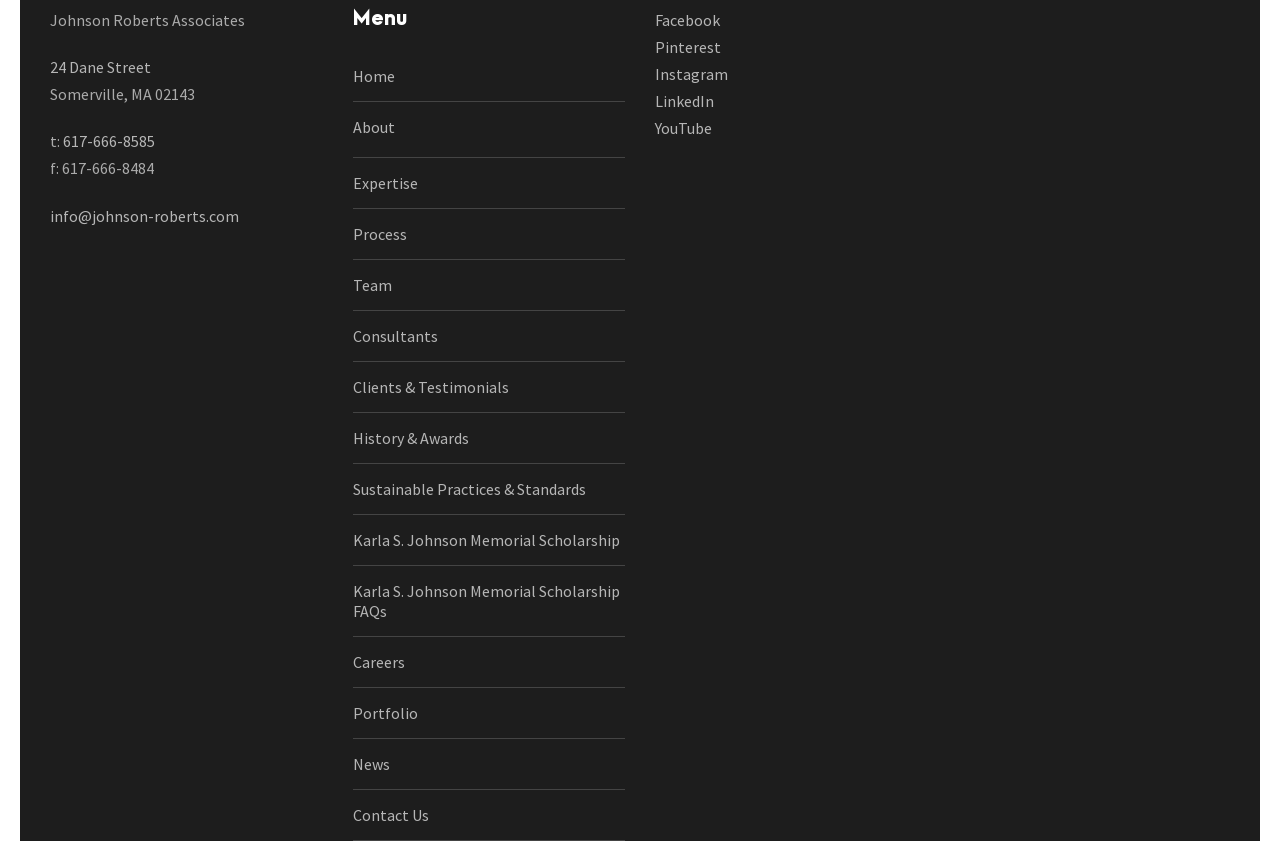Analyze the image and deliver a detailed answer to the question: What is the address?

The address can be found in the contact information section, where it is displayed as a static text element with the text '24 Dane Street, Somerville, MA 02143'.